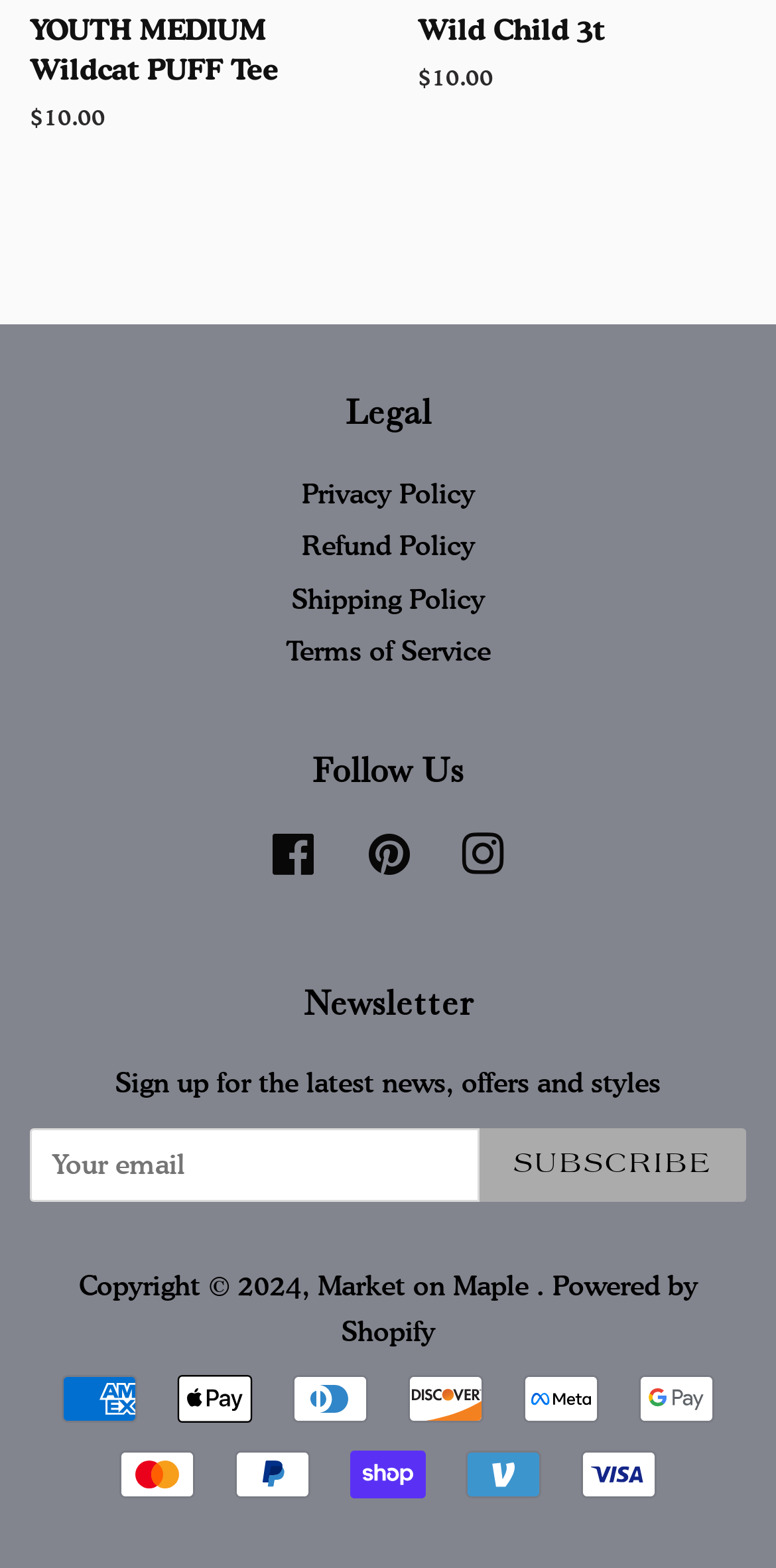Please identify the bounding box coordinates of the element's region that I should click in order to complete the following instruction: "View Privacy Policy". The bounding box coordinates consist of four float numbers between 0 and 1, i.e., [left, top, right, bottom].

[0.388, 0.304, 0.612, 0.326]